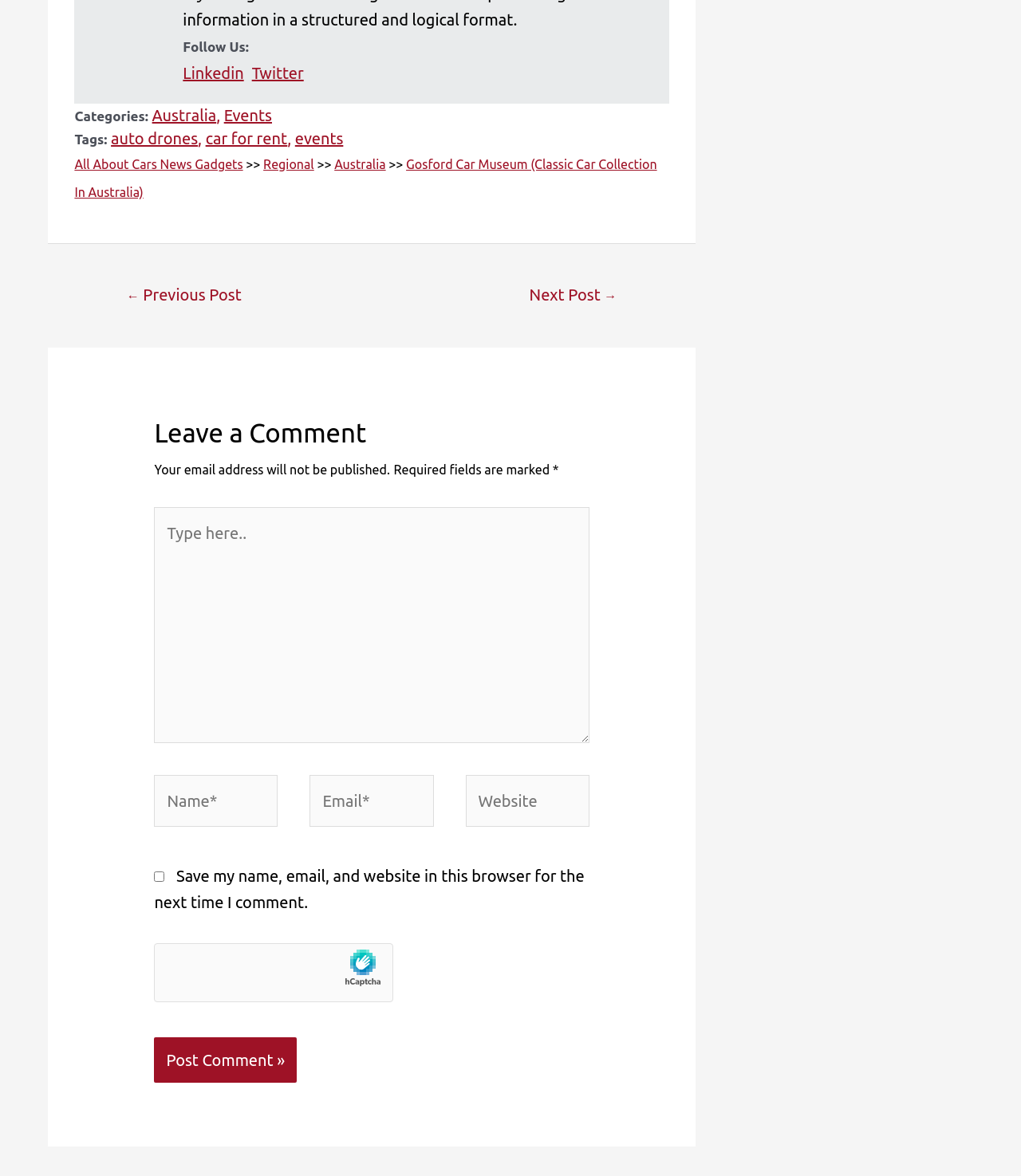Please specify the bounding box coordinates of the clickable section necessary to execute the following command: "Enter your name".

[0.151, 0.659, 0.272, 0.703]